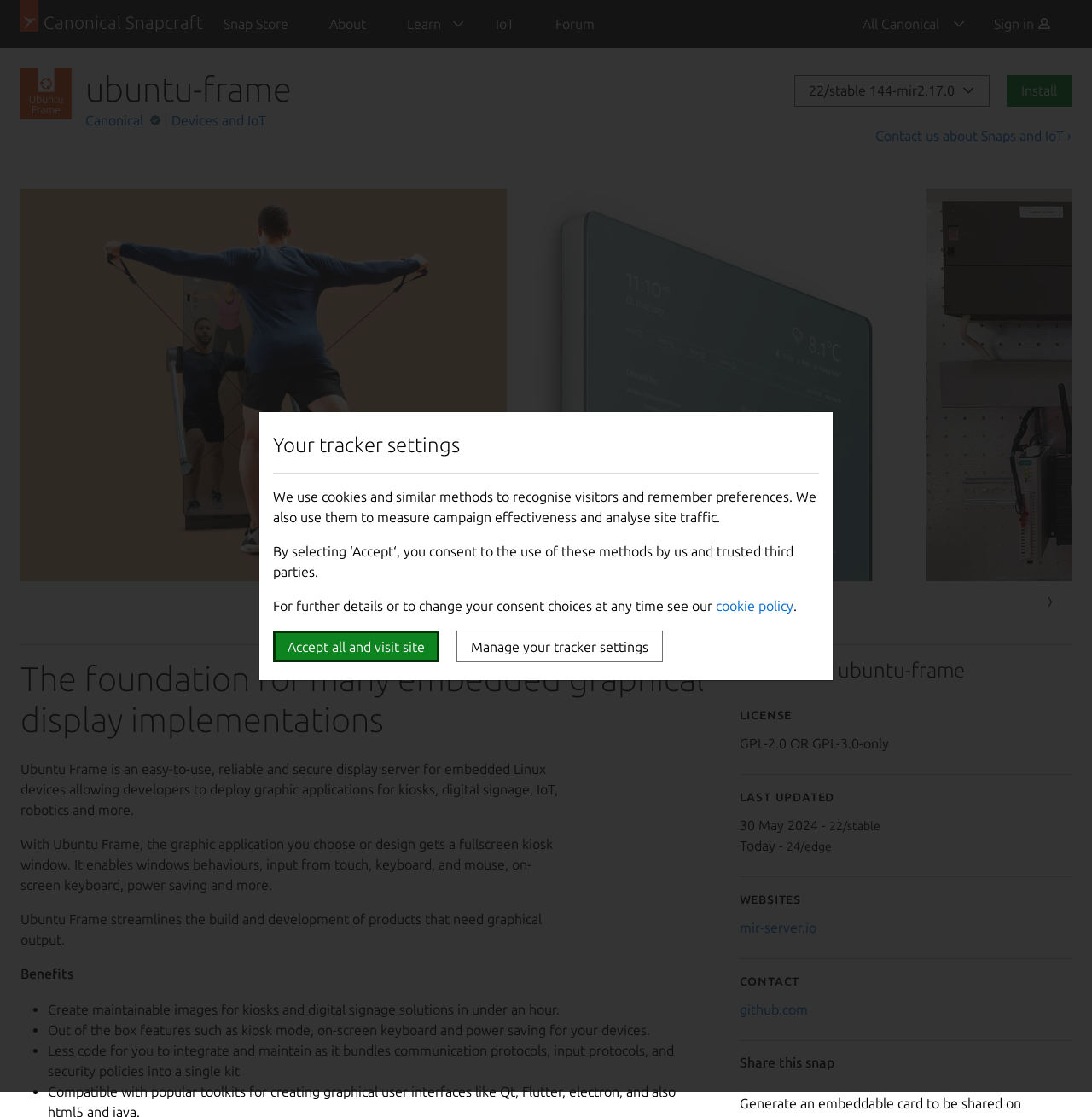Pinpoint the bounding box coordinates of the clickable area needed to execute the instruction: "Click on the 'Install' button". The coordinates should be specified as four float numbers between 0 and 1, i.e., [left, top, right, bottom].

[0.922, 0.067, 0.981, 0.095]